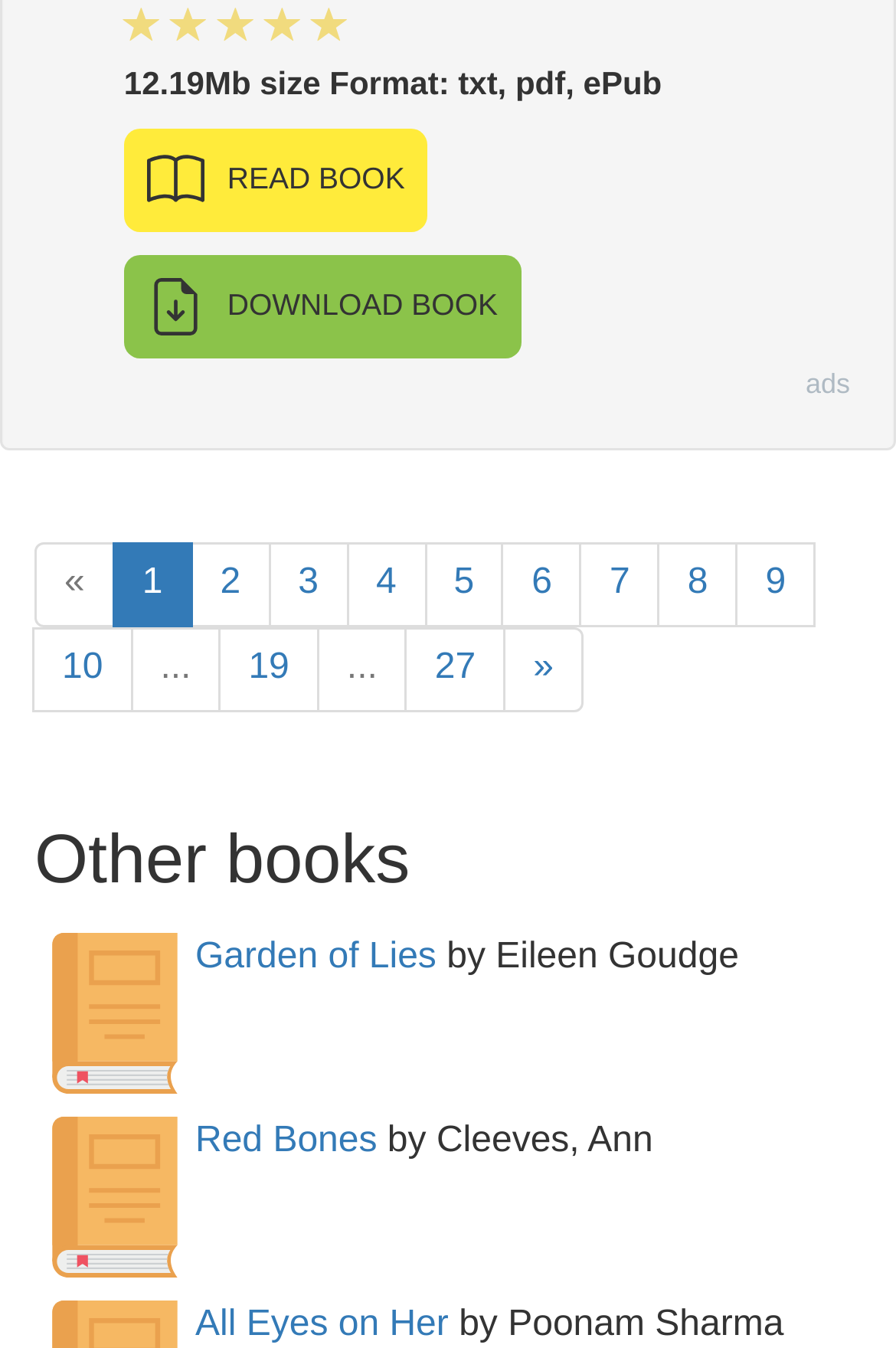Can you find the bounding box coordinates for the element to click on to achieve the instruction: "Click the 'READ BOOK' link"?

[0.138, 0.096, 0.478, 0.172]